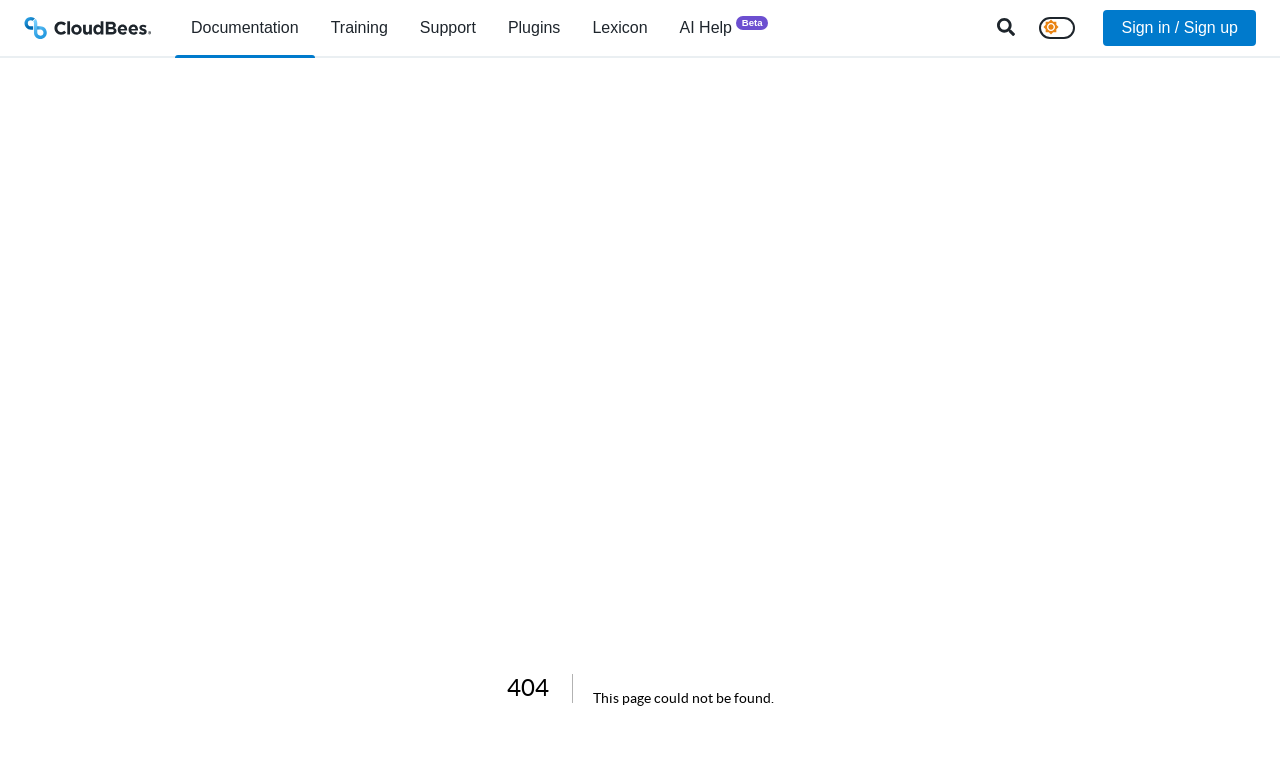Provide a short answer using a single word or phrase for the following question: 
What is the text of the second heading?

This page could not be found.